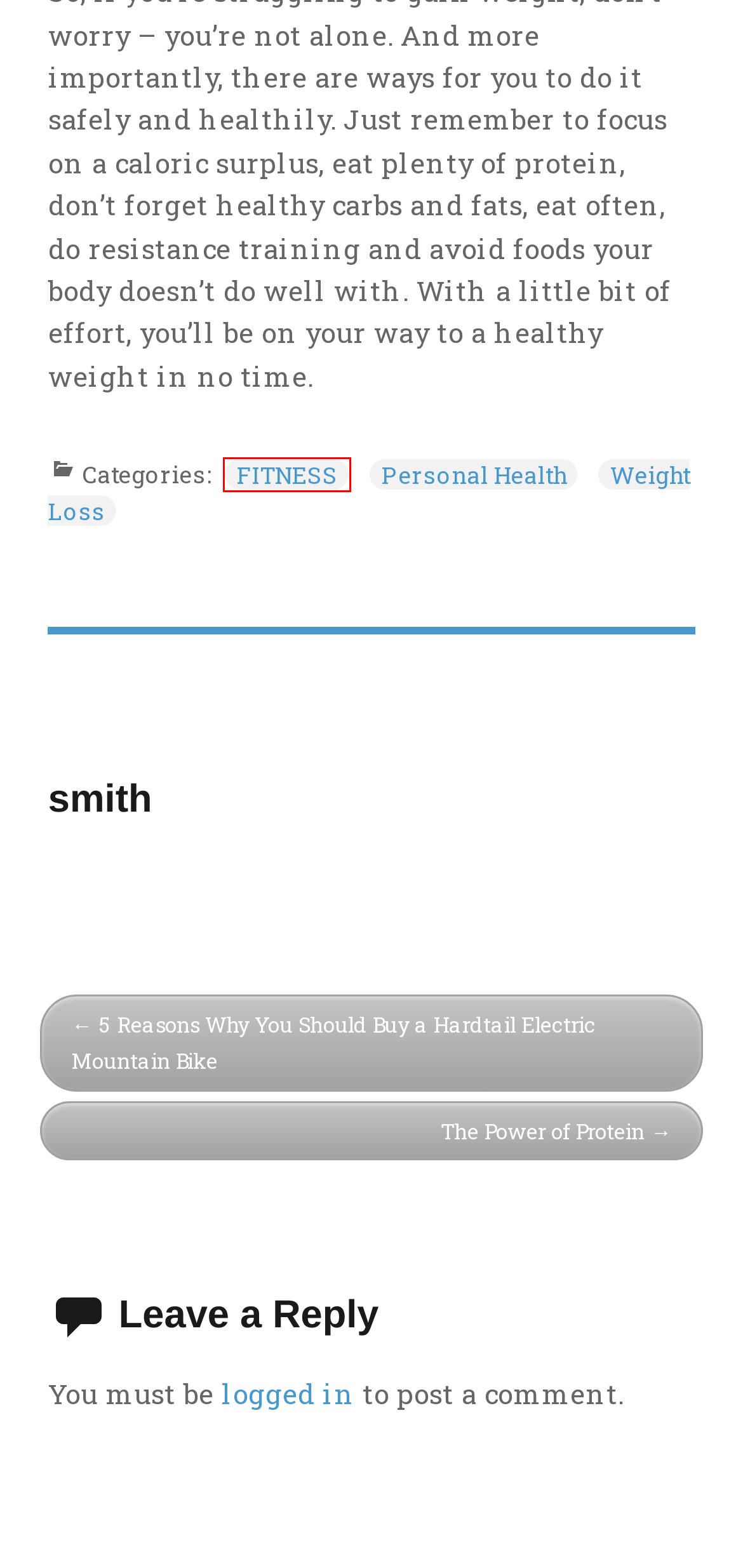You have a screenshot of a webpage with a red rectangle bounding box around an element. Identify the best matching webpage description for the new page that appears after clicking the element in the bounding box. The descriptions are:
A. 5 Reasons Why You Should Buy a Hardtail Electric Mountain Bike - Get Health Experts
B. smith, Author at Get Health Experts
C. Log In ‹ Get Health Experts — WordPress
D. FITNESS Archives - Get Health Experts
E. Personal Health Archives - Get Health Experts
F. The Power of Protein - Get Health Experts
G. Weight Loss Archives - Get Health Experts
H. Disclaimer - Get Health Experts

D